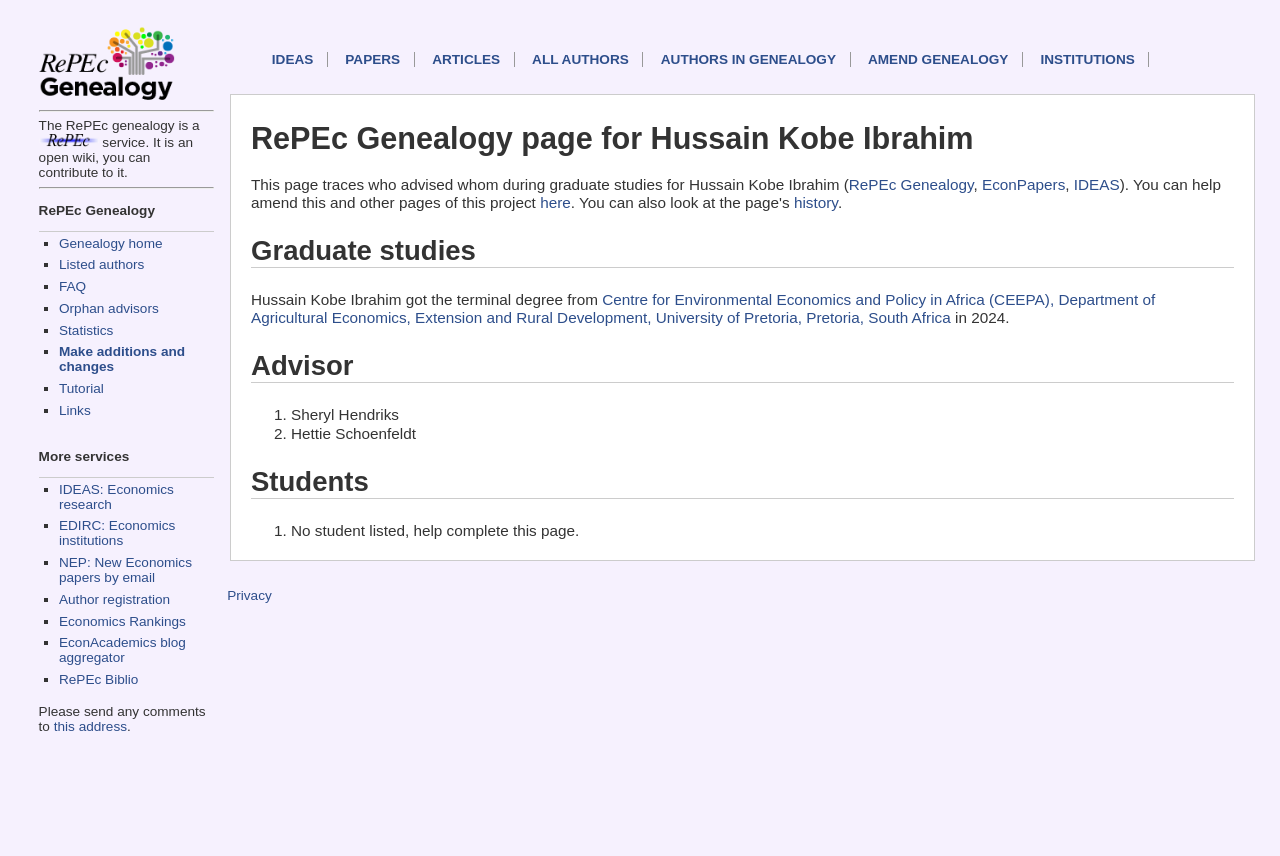What is the name of the person whose genealogy page this is?
By examining the image, provide a one-word or phrase answer.

Hussain Kobe Ibrahim